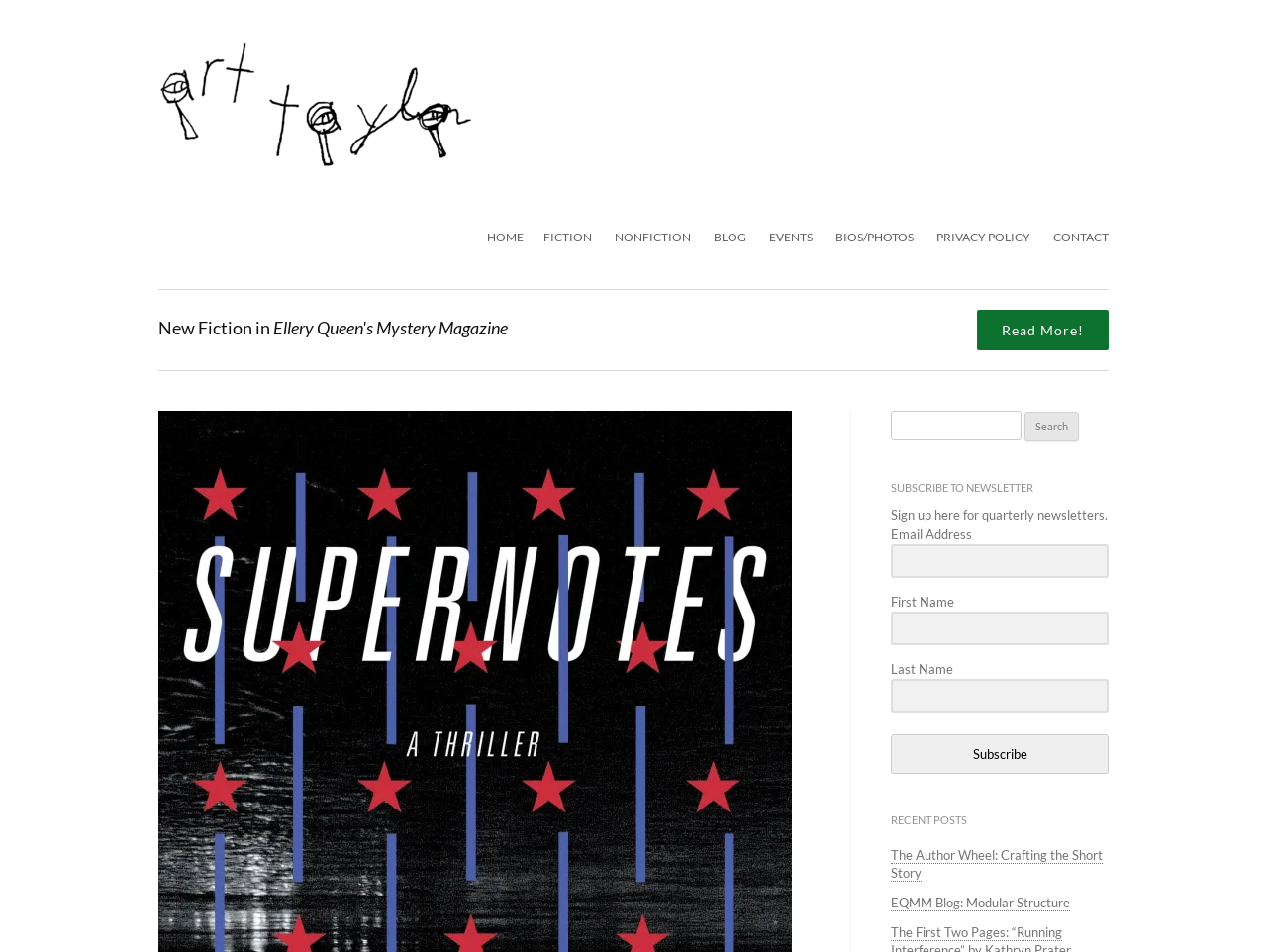Identify the bounding box coordinates for the UI element described as follows: "parent_node: Email Address name="EMAIL"". Ensure the coordinates are four float numbers between 0 and 1, formatted as [left, top, right, bottom].

[0.703, 0.572, 0.875, 0.607]